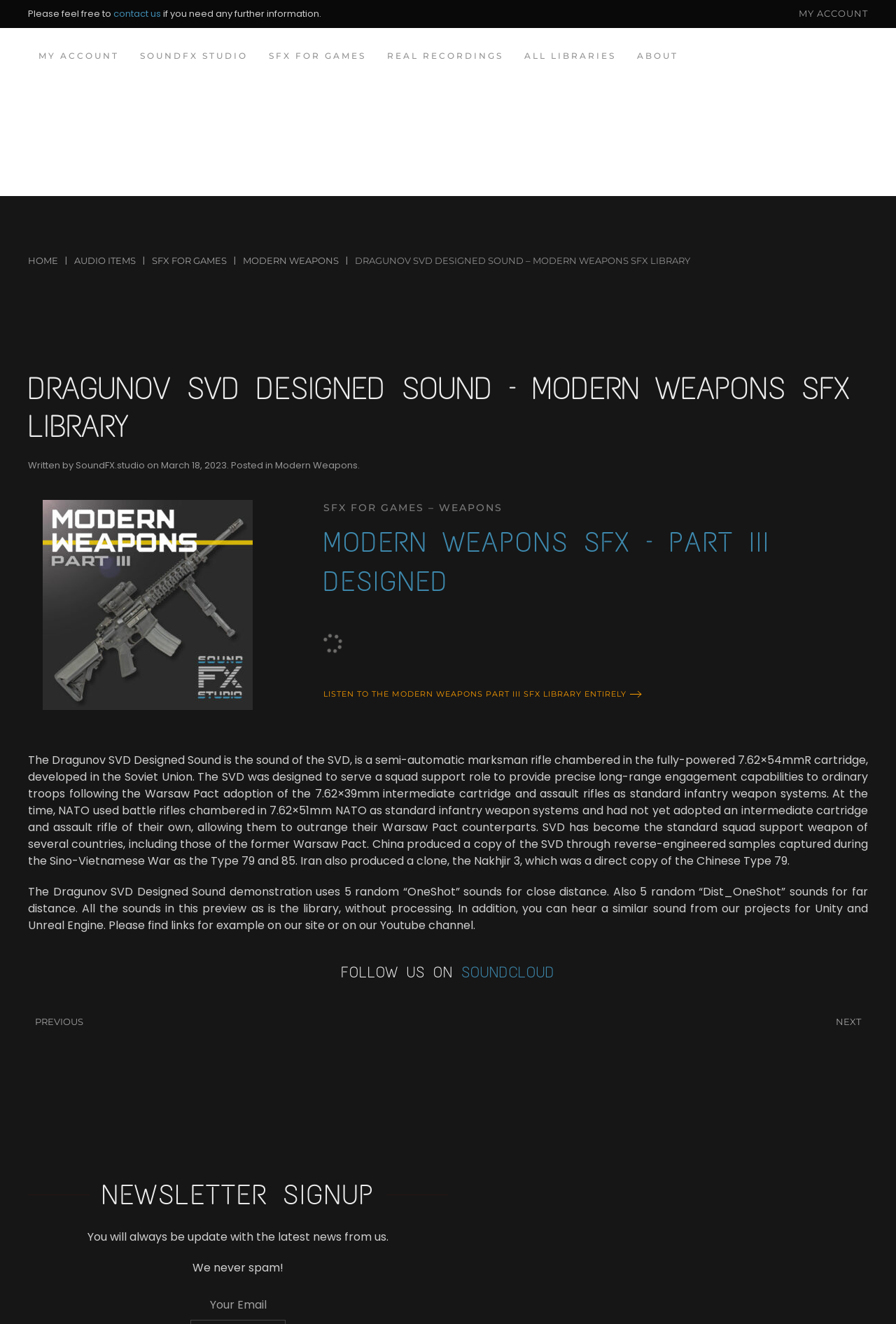Identify and extract the main heading from the webpage.

DRAGUNOV SVD DESIGNED SOUND – MODERN WEAPONS SFX LIBRARY